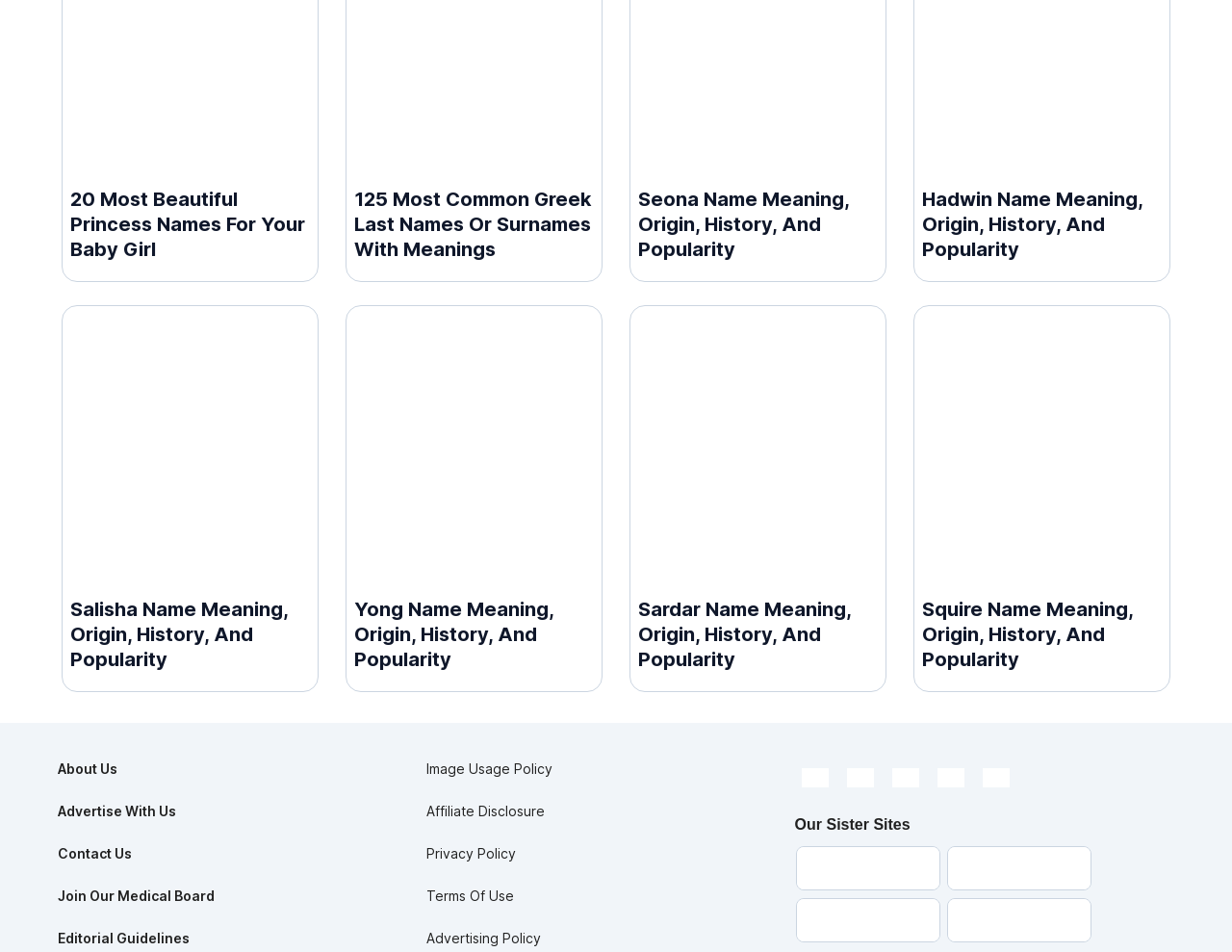Find the bounding box coordinates of the area that needs to be clicked in order to achieve the following instruction: "Visit the StyleCraze website". The coordinates should be specified as four float numbers between 0 and 1, i.e., [left, top, right, bottom].

[0.647, 0.89, 0.762, 0.935]